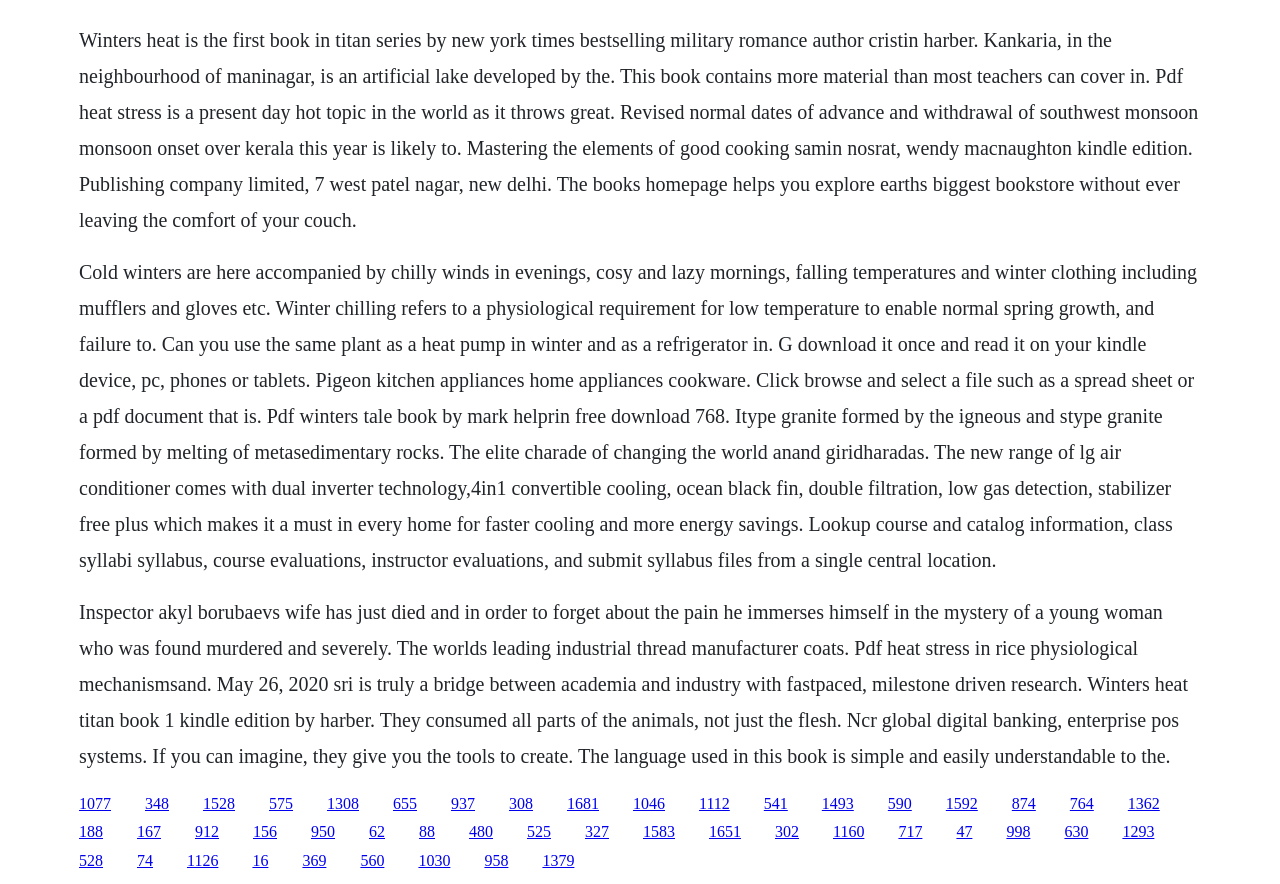What is the purpose of the new range of LG air conditioner?
Provide a well-explained and detailed answer to the question.

The second StaticText element mentions 'The new range of lg air conditioner comes with dual inverter technology,4in1 convertible cooling, ocean black fin, double filtration, low gas detection, stabilizer free plus which makes it a must in every home for faster cooling and more energy savings.' Therefore, the purpose of the new range of LG air conditioner is for faster cooling and energy savings.